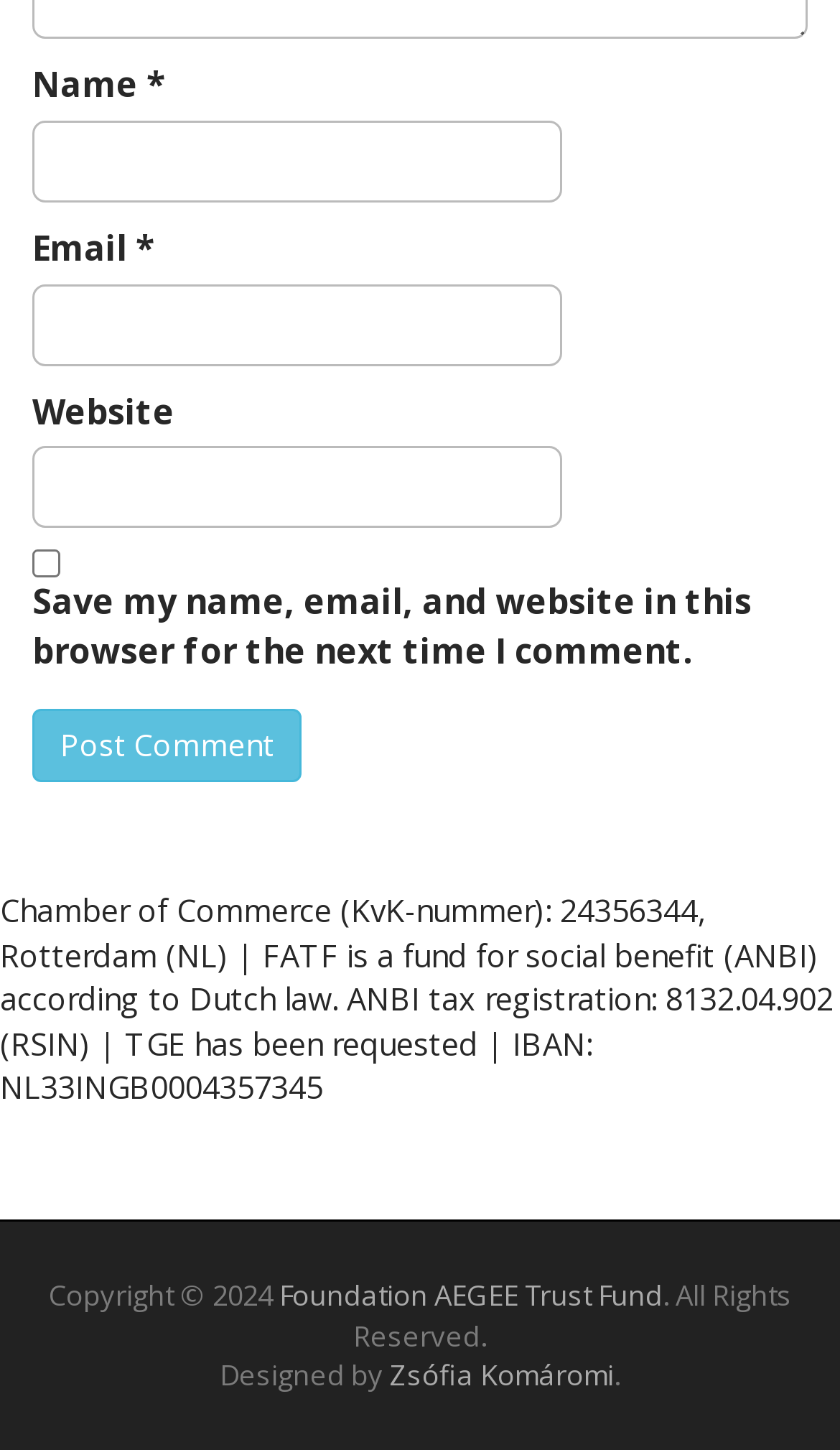Give a one-word or short-phrase answer to the following question: 
What is the purpose of the checkbox?

Save comment info